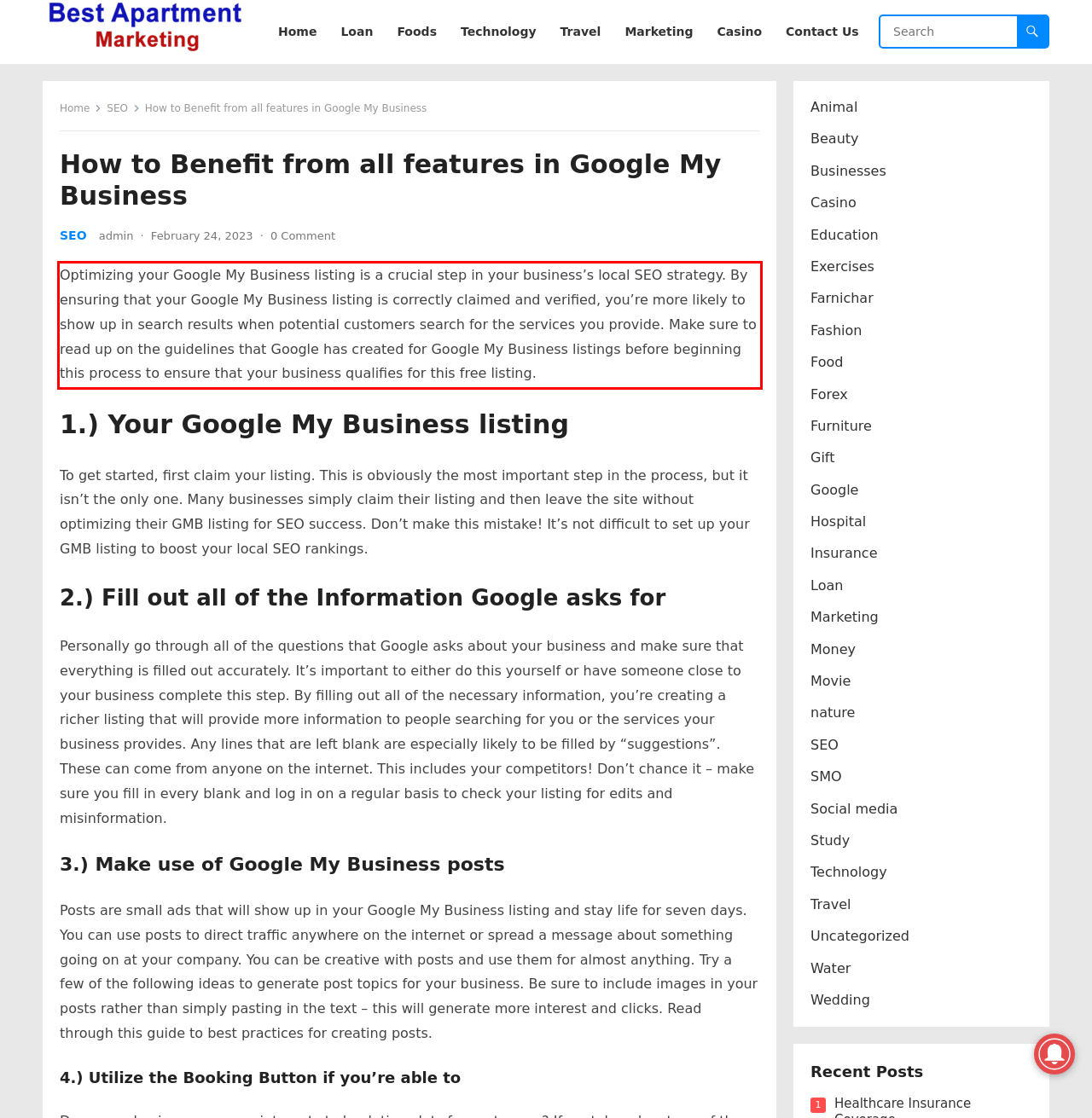Using OCR, extract the text content found within the red bounding box in the given webpage screenshot.

Optimizing your Google My Business listing is a crucial step in your business’s local SEO strategy. By ensuring that your Google My Business listing is correctly claimed and verified, you’re more likely to show up in search results when potential customers search for the services you provide. Make sure to read up on the guidelines that Google has created for Google My Business listings before beginning this process to ensure that your business qualifies for this free listing.